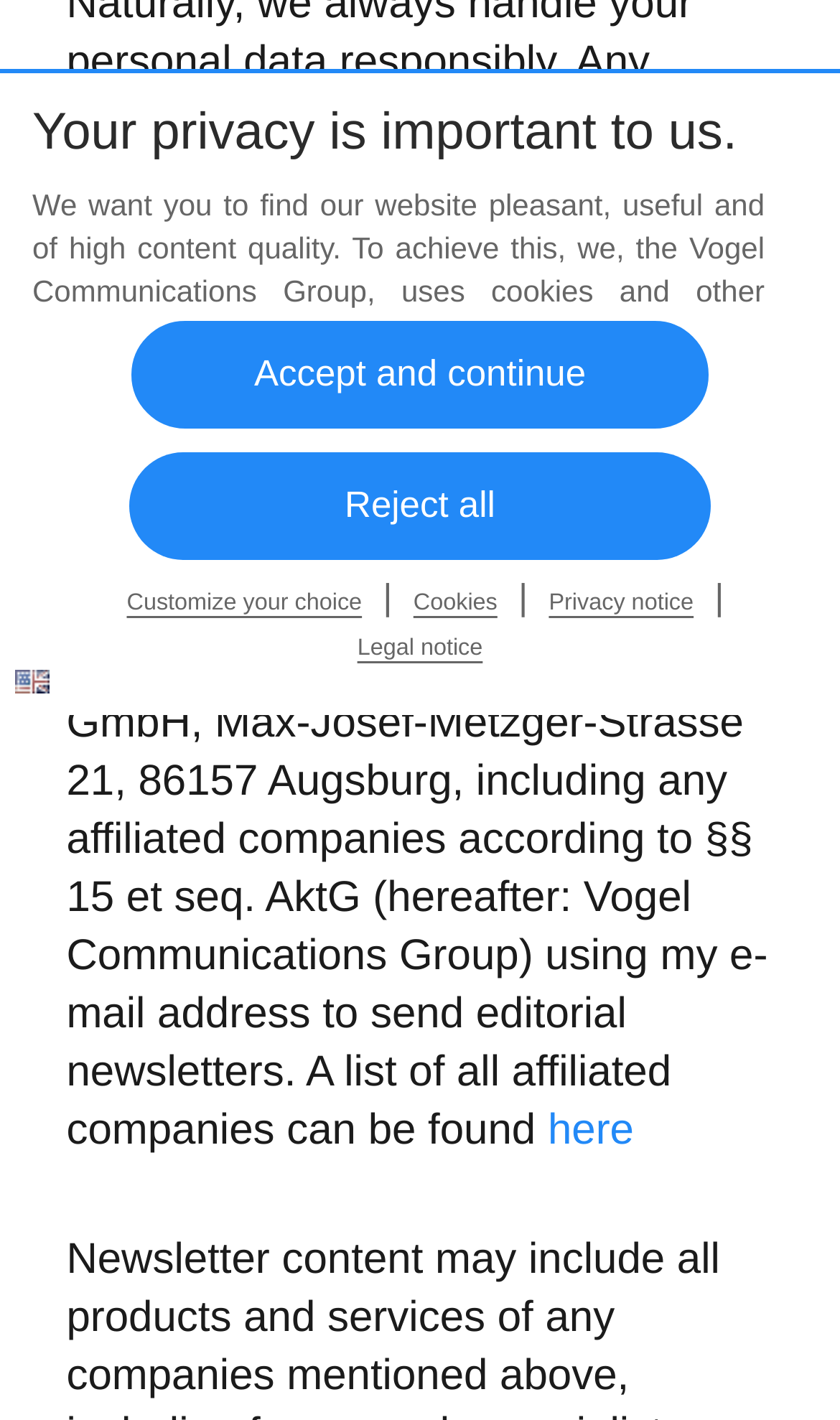Please determine the bounding box of the UI element that matches this description: Legal notice. The coordinates should be given as (top-left x, top-left y, bottom-right x, bottom-right y), with all values between 0 and 1.

[0.412, 0.442, 0.587, 0.473]